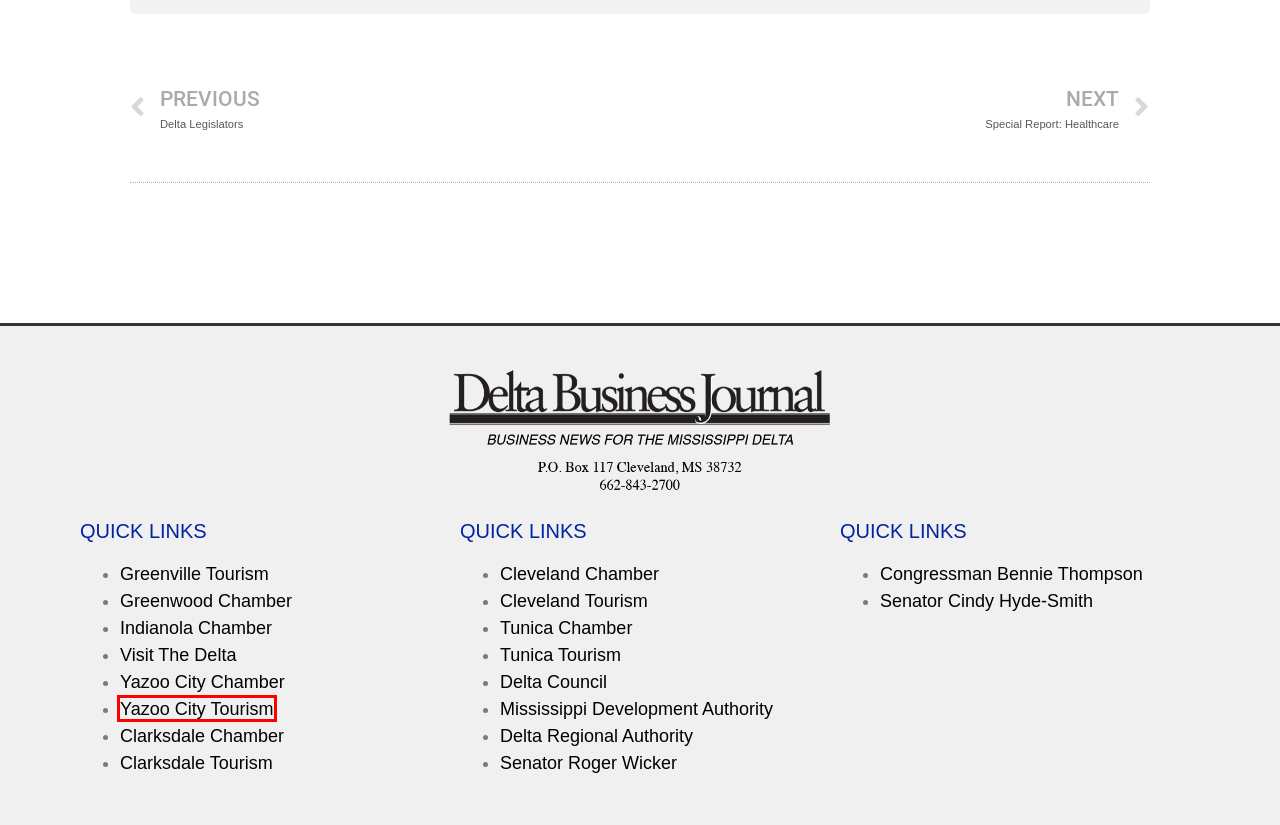Analyze the given webpage screenshot and identify the UI element within the red bounding box. Select the webpage description that best matches what you expect the new webpage to look like after clicking the element. Here are the candidates:
A. Special Report: Healthcare - Delta Business Journal
B. Homepage - Delta Regional Authority
C. Things to Do in Cleveland MS | Cleveland Mississippi Tourism
D. Greenville and Washington County Tourism
E. Visit Clarksdale Visit Clarksdale MS - the Home of the Blues in the Heart of the Delta
F. Tourist Information for Yazoo County, Mississippi from Yazoo County CVB
G. Welcome to Greenwood, Mississippi
H. Home Page | Cleveland-Bolivar County Chamber of Commerce

F